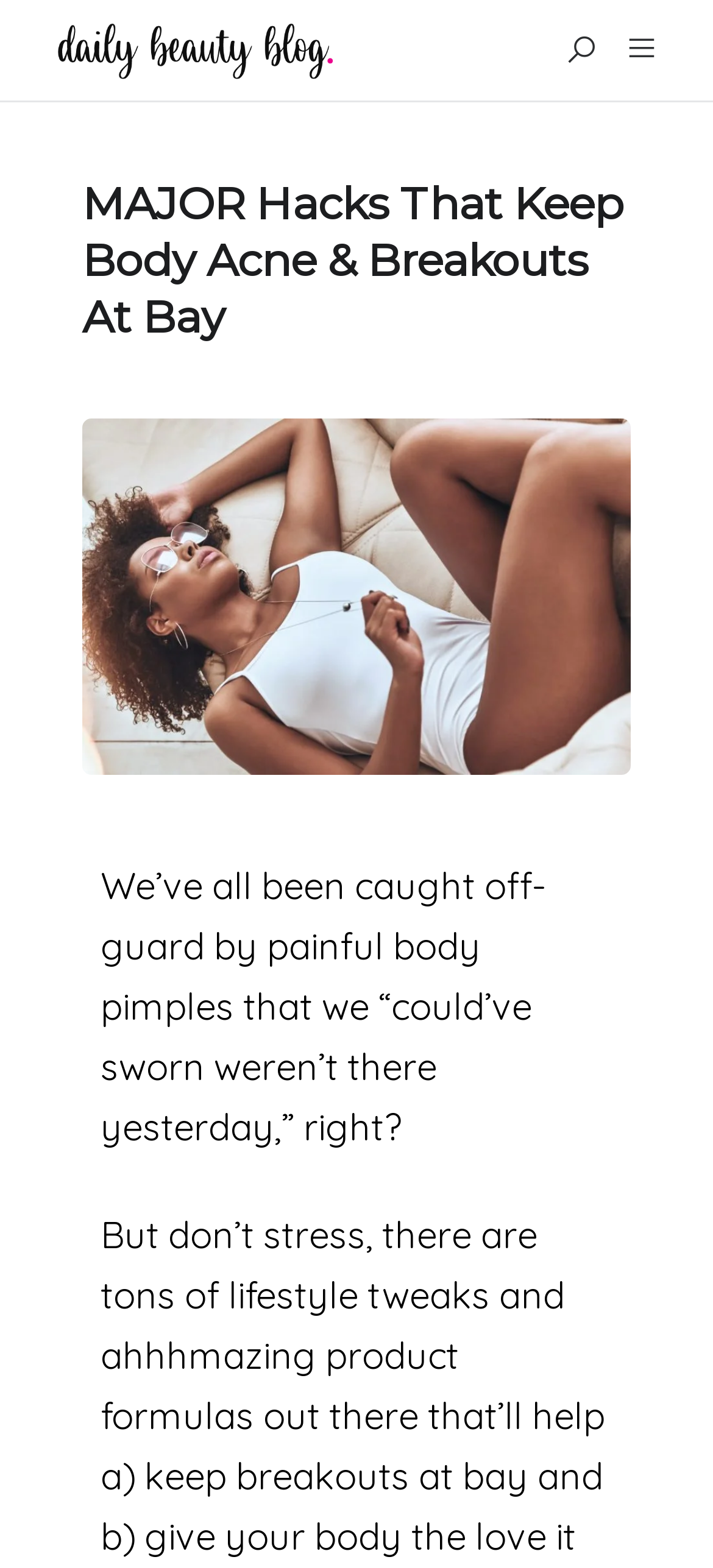How many categories are listed on the left side?
Please provide a detailed and comprehensive answer to the question.

On the left side of the webpage, there are five categories listed, which are 'BEAUTY TIPS', 'HAIR TIPS', 'ACNE', 'PRIVACY POLICY', and 'ABOUT US'.